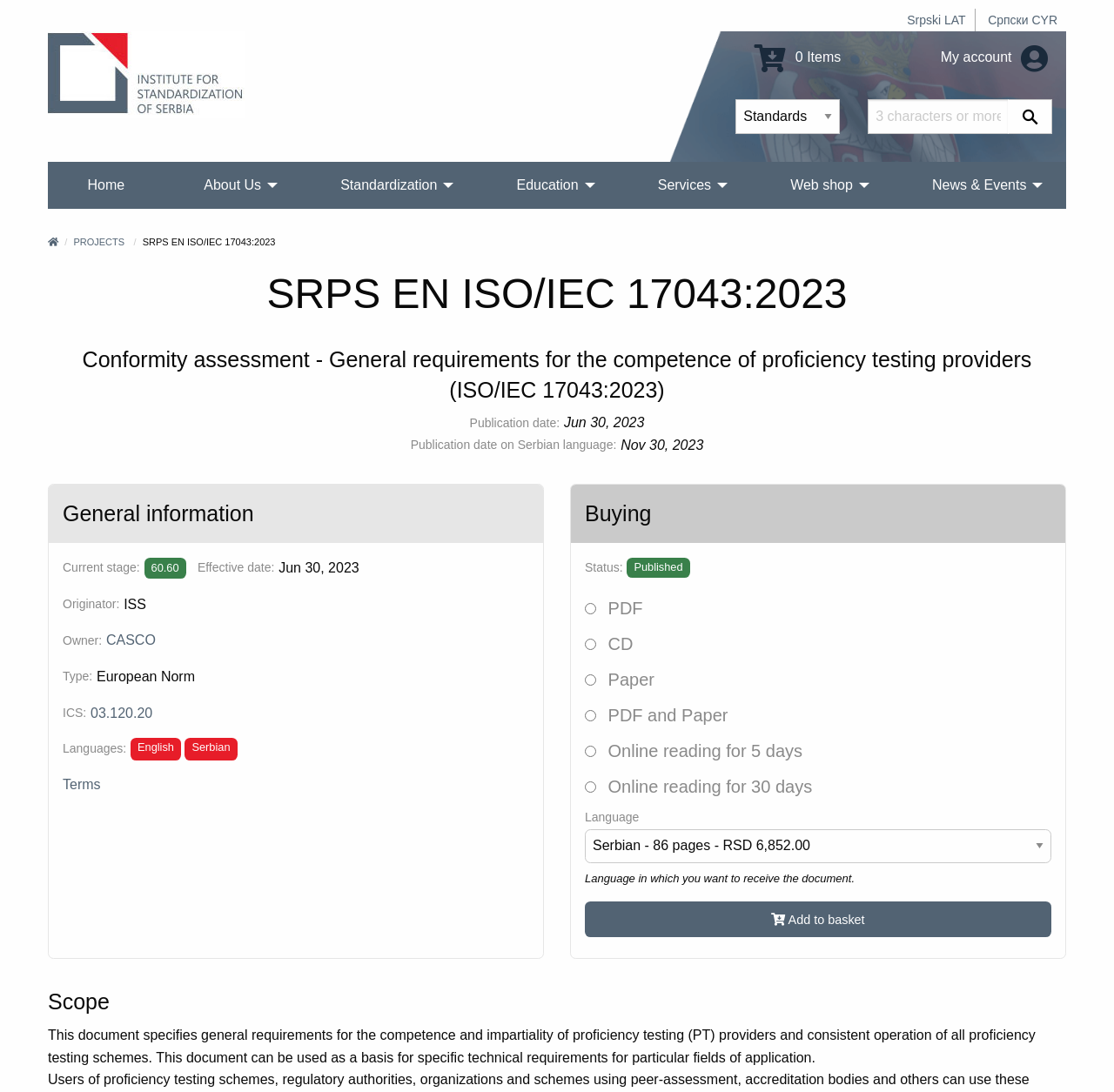Present a detailed account of what is displayed on the webpage.

The webpage is about the standard "SRPS EN ISO/IEC 17043:2023" for conformity assessment, specifically general requirements for the competence of proficiency testing providers. 

At the top of the page, there are several links, including "Srpski LAT" and "Српски CYR", which are likely language options. There is also a link to the "Institute for Standardization of Serbia" with an accompanying image. On the right side, there are links to "My account" and a shopping cart with "0 Items". 

Below these links, there is a search bar with a combobox and a textbox, accompanied by a button. A horizontal menubar follows, with menu items such as "Home", "About Us", "Standardization", "Education", "Services", "Web shop", and "News & Events". 

The main content of the page is divided into sections. The first section displays the title "SRPS EN ISO/IEC 17043:2023" and a navigation menu showing the current location. 

The next section provides general information about the standard, including publication dates, current stage, effective date, originator, owner, type, and ICS. 

Following this, there is a section about buying the standard, with options for different formats such as PDF, CD, and Paper. There is also a section for selecting the language of the document. 

At the bottom of the page, there is a section titled "Scope", which provides a brief description of the standard.